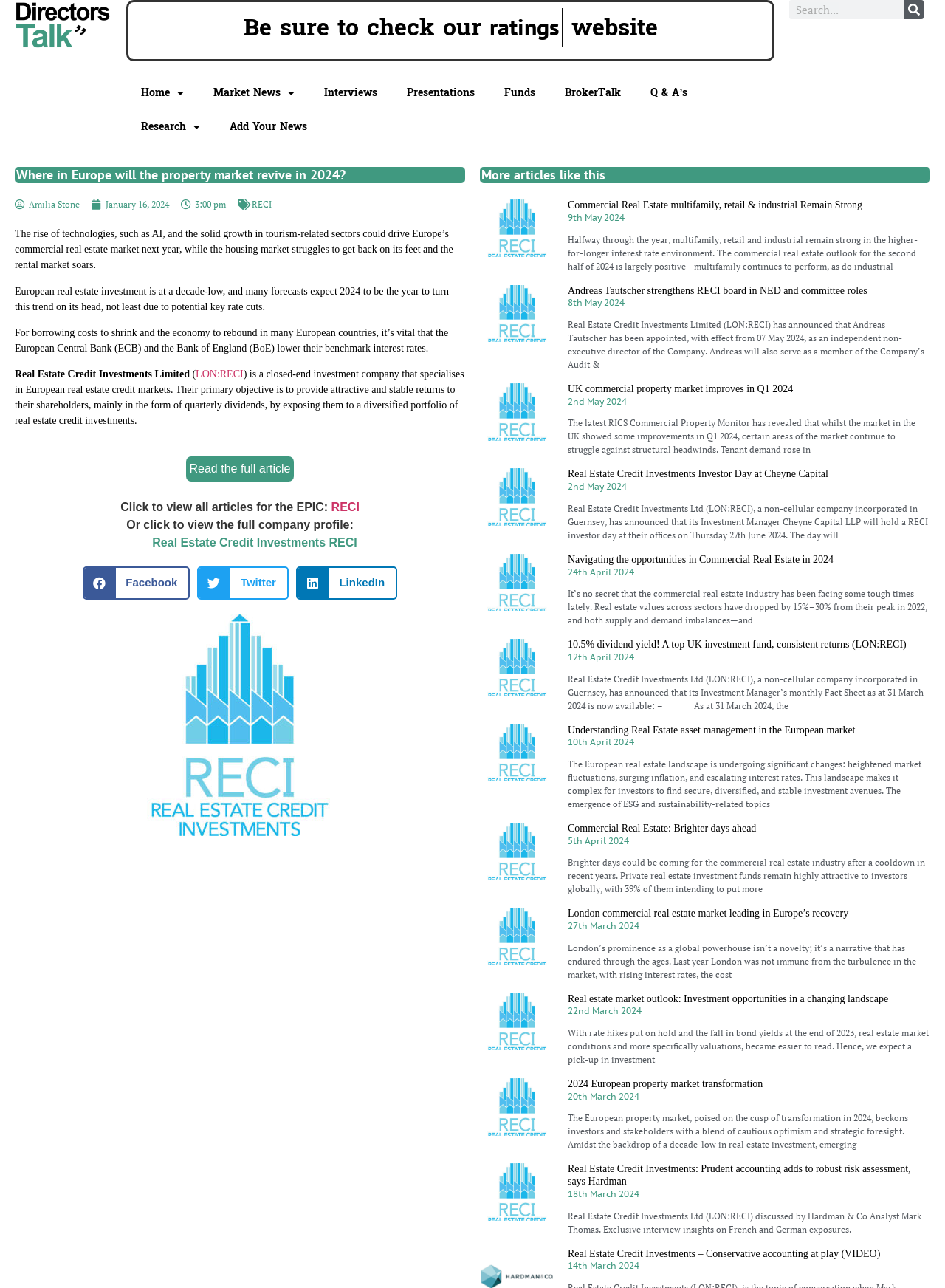Kindly determine the bounding box coordinates of the area that needs to be clicked to fulfill this instruction: "Go to the home page".

[0.134, 0.059, 0.21, 0.086]